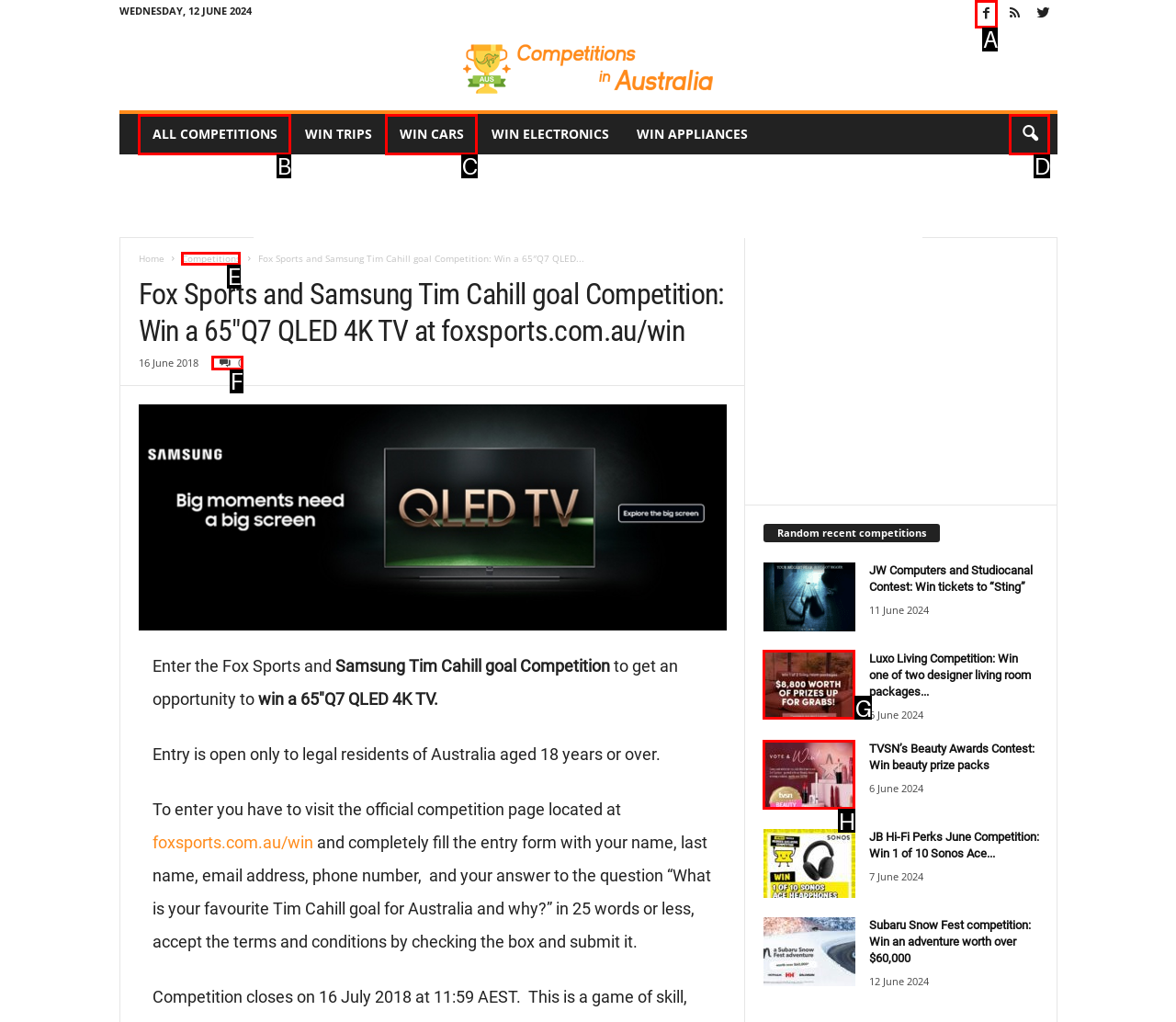Match the HTML element to the description: title="Facebook". Answer with the letter of the correct option from the provided choices.

A